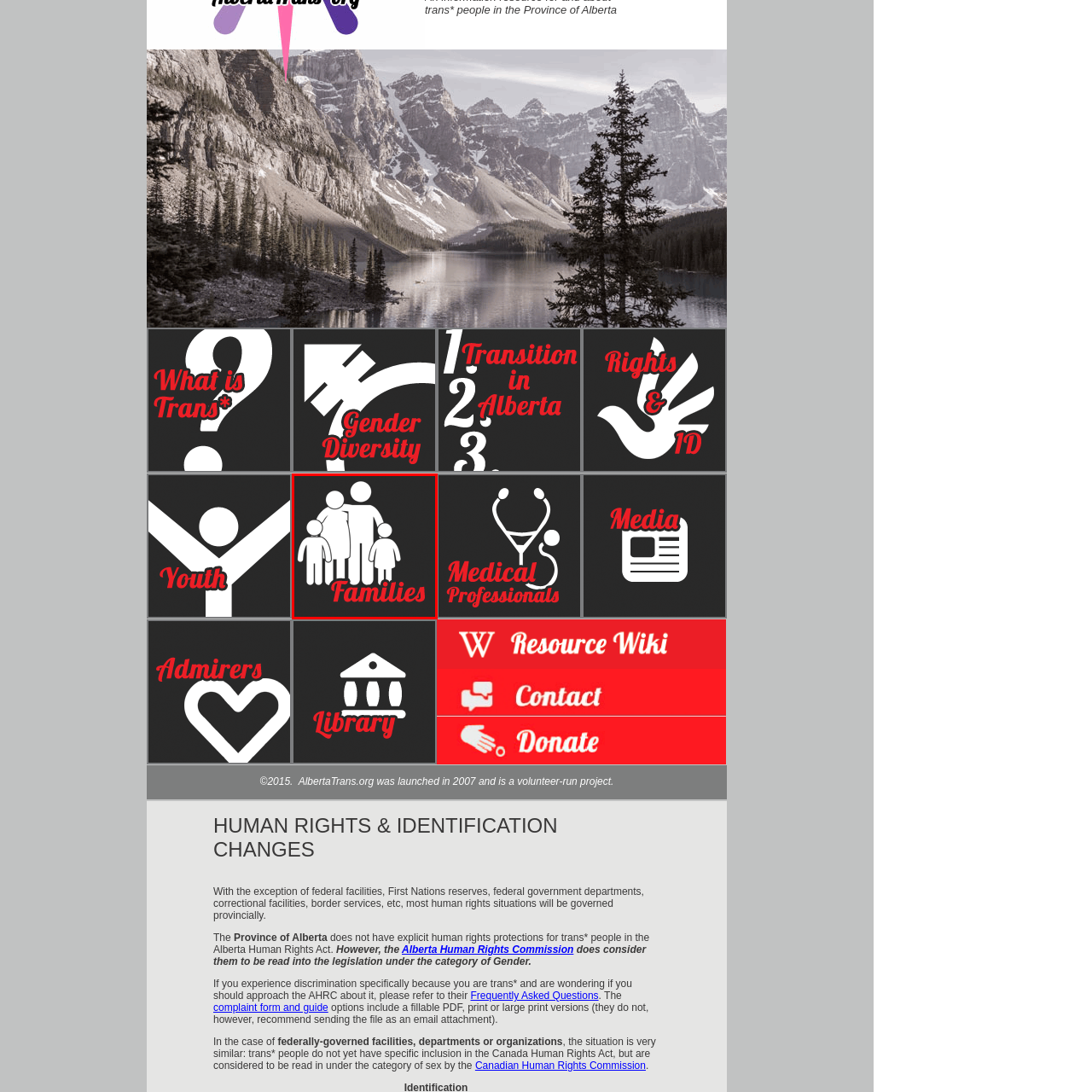How many figures are in the image?
Observe the image inside the red bounding box and answer the question using only one word or a short phrase.

Four